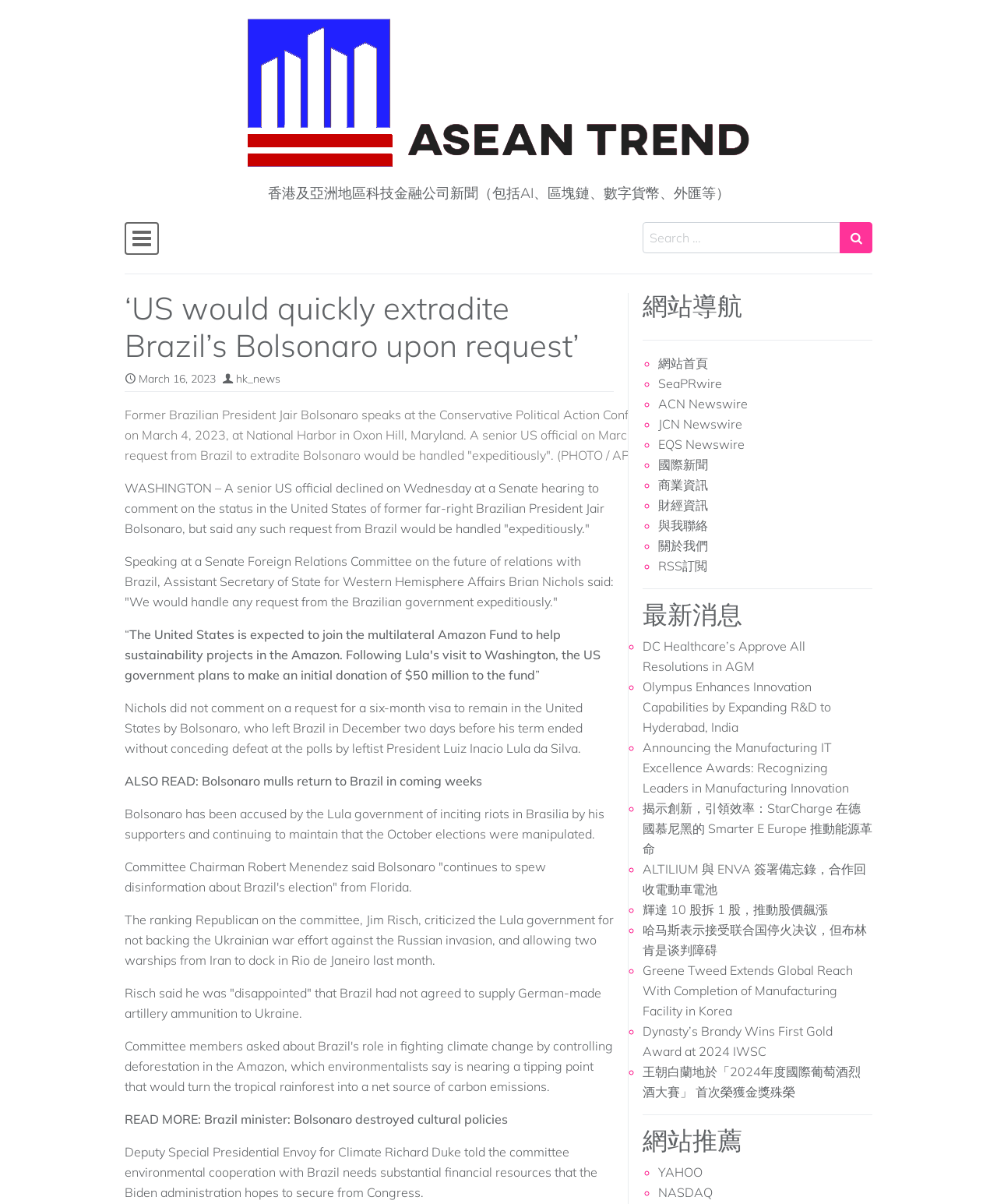Examine the image carefully and respond to the question with a detailed answer: 
What is the topic of the news article?

The topic of the news article can be determined by reading the heading '‘US would quickly extradite Brazil’s Bolsonaro upon request’' which is located at the top of the webpage.